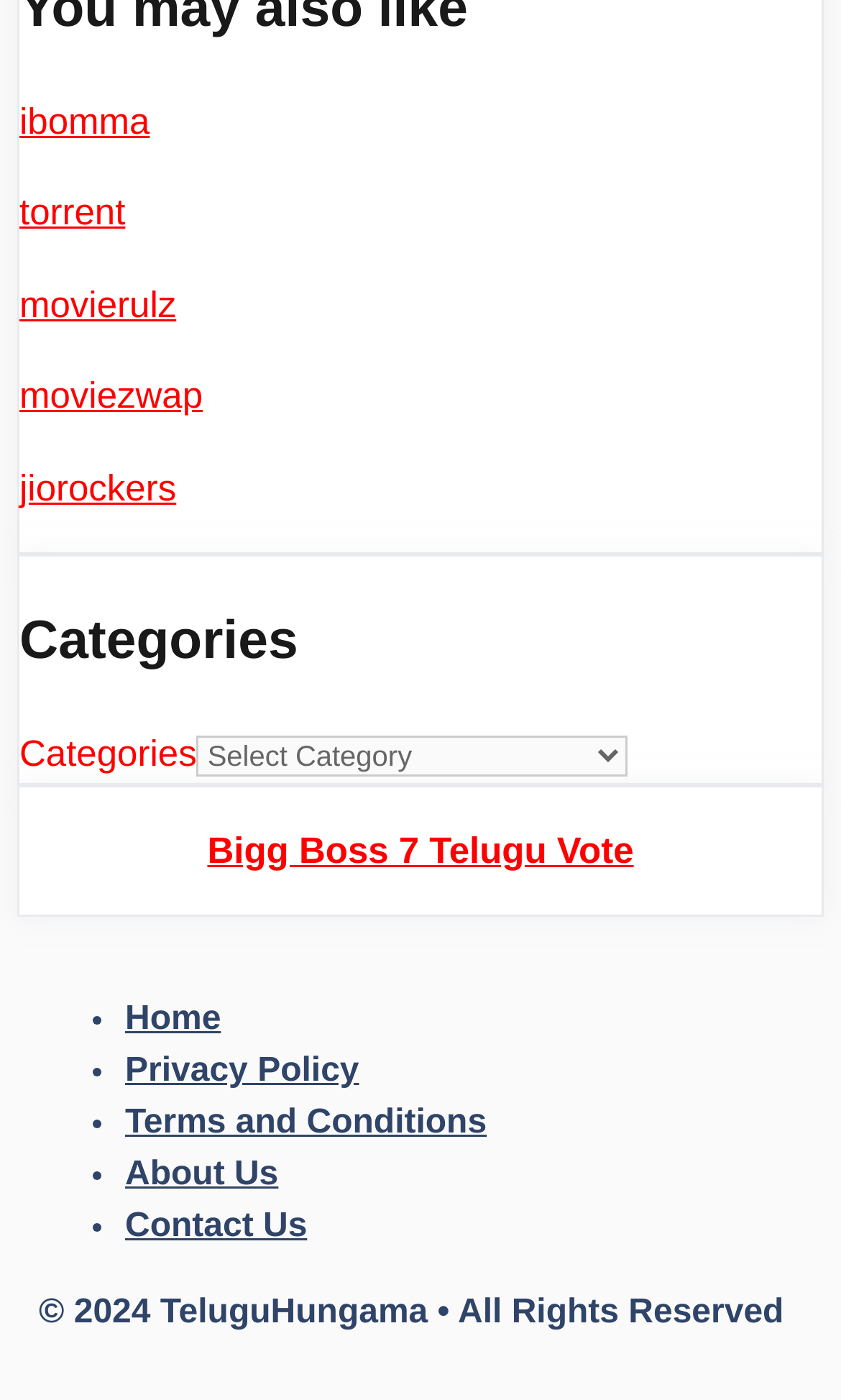What is the category selection option?
Analyze the image and deliver a detailed answer to the question.

The webpage has a combobox with the label 'Categories' which allows users to select a category, indicating that it is a category selection option.